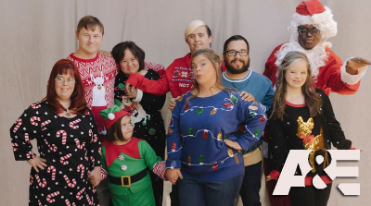Provide a thorough description of the contents of the image.

The image features a festive group of individuals celebrating the holiday season, likely in connection with a special event or episode related to the A&E network. They are dressed in vibrant Christmas-themed sweaters and outfits, contributing to a cheerful and warm atmosphere. Among them is a character dressed as Santa Claus, adding a classic holiday touch. The background is simple and neutral, allowing the colorful clothing and joyful expressions of the group to stand out. This gathering seems to encapsulate the spirit of togetherness and celebration associated with the holidays, possibly linked to A&E's programming that focuses on familial and community connections.